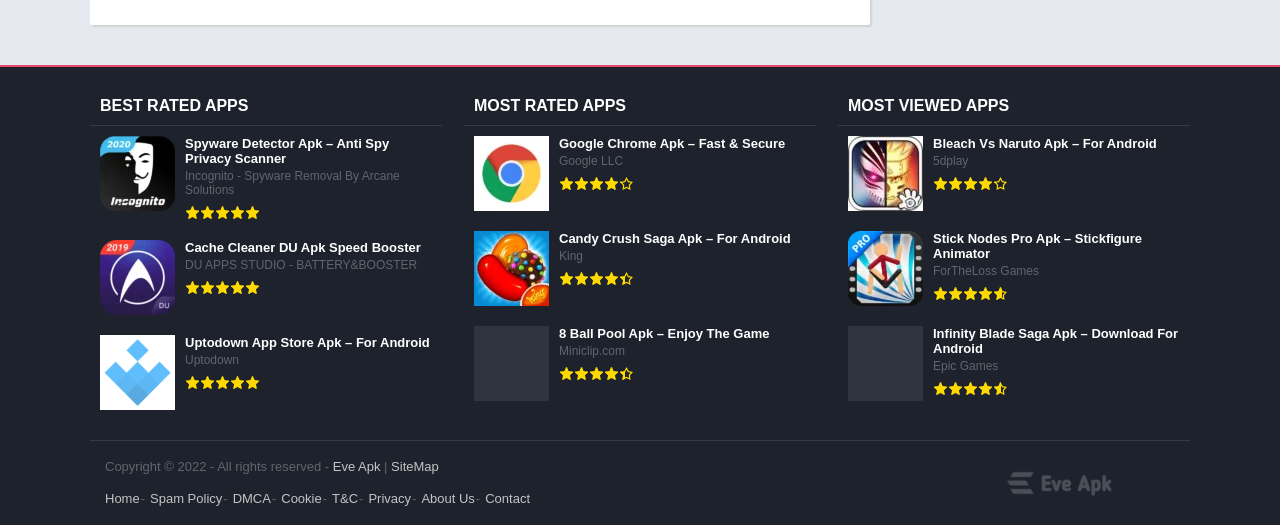What type of content is listed on this webpage?
Refer to the image and give a detailed answer to the query.

Based on the webpage structure and the links provided, it appears that this webpage is listing various apps, including Spyware Detector Apk, Cache Cleaner DU Apk, and others.